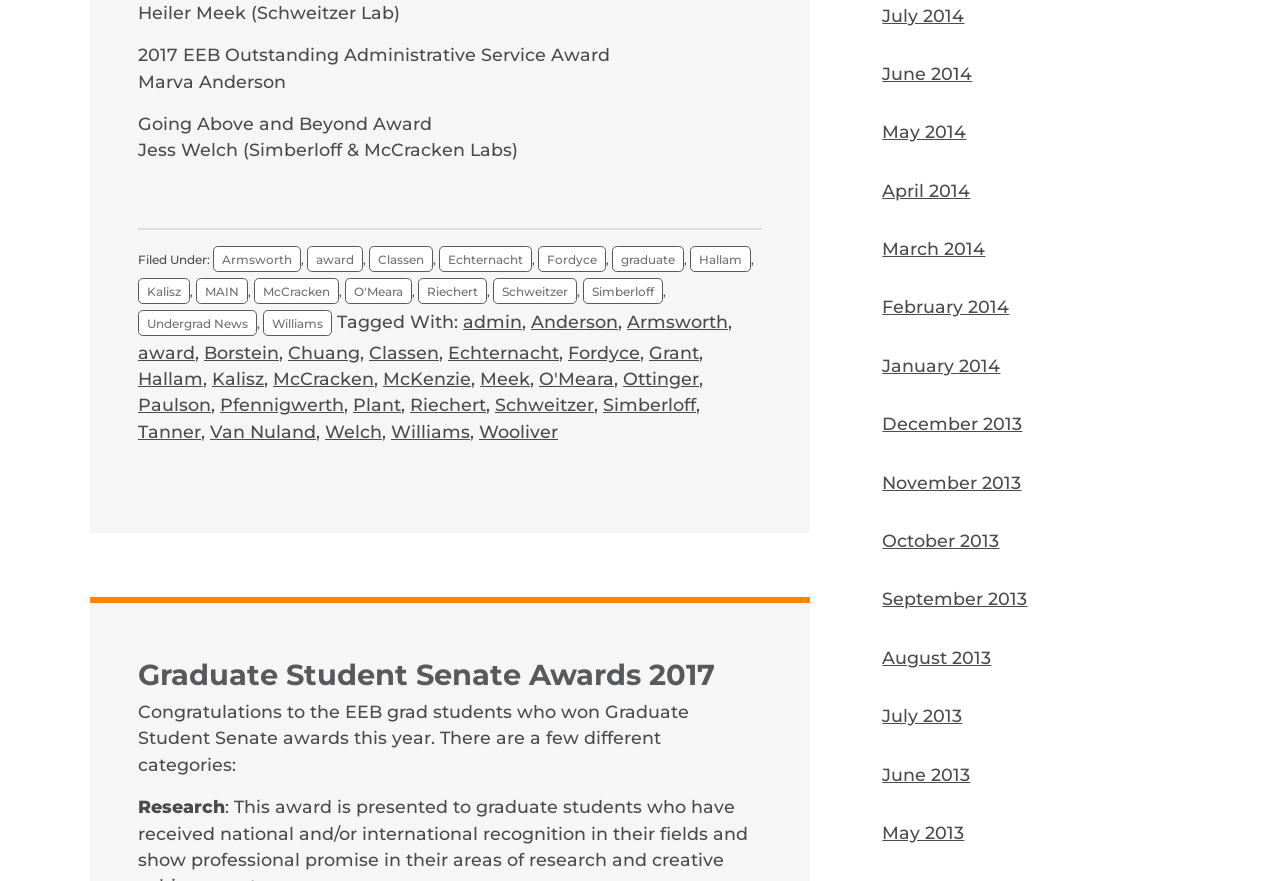Please specify the bounding box coordinates of the clickable region necessary for completing the following instruction: "Click on the 'BUY NOW' button". The coordinates must consist of four float numbers between 0 and 1, i.e., [left, top, right, bottom].

None